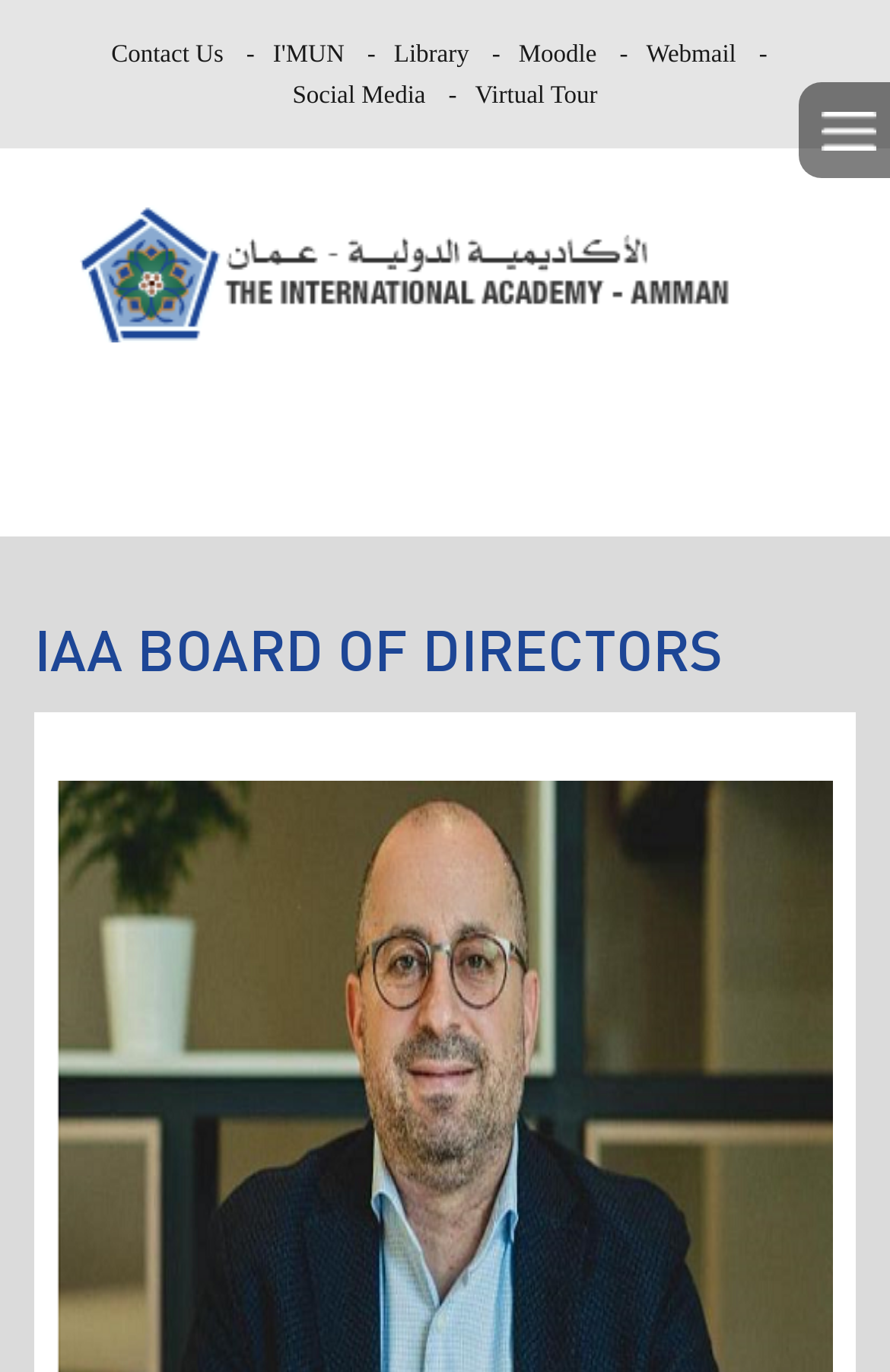Provide an in-depth description of the elements and layout of the webpage.

The webpage is about the International Academy of Amman's Board of Directors. At the top-left corner, there is a "Skip to main content" link. Below it, there are several links arranged horizontally, including "Contact Us", "I'MUN", "Library", "Moodle", "Webmail", "Social Media", and "Virtual Tour". 

On the top-right side, there is a "Home" link accompanied by a "Home" image. 

The main content of the webpage is headed by a prominent title "IAA BOARD OF DIRECTORS", which is centered near the top of the page.